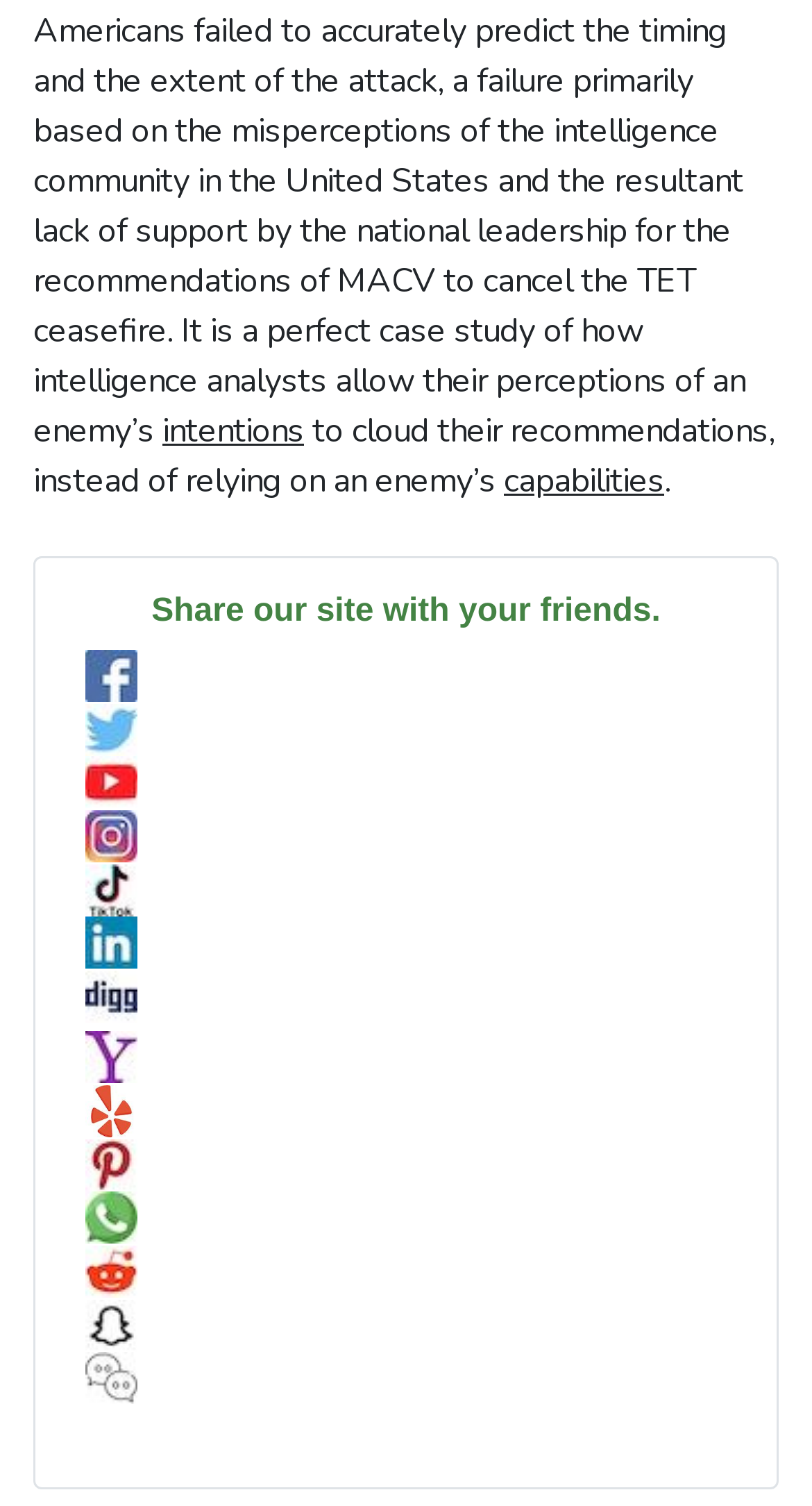What is the text above the social media links?
Answer the question with a single word or phrase, referring to the image.

Share our site with your friends.